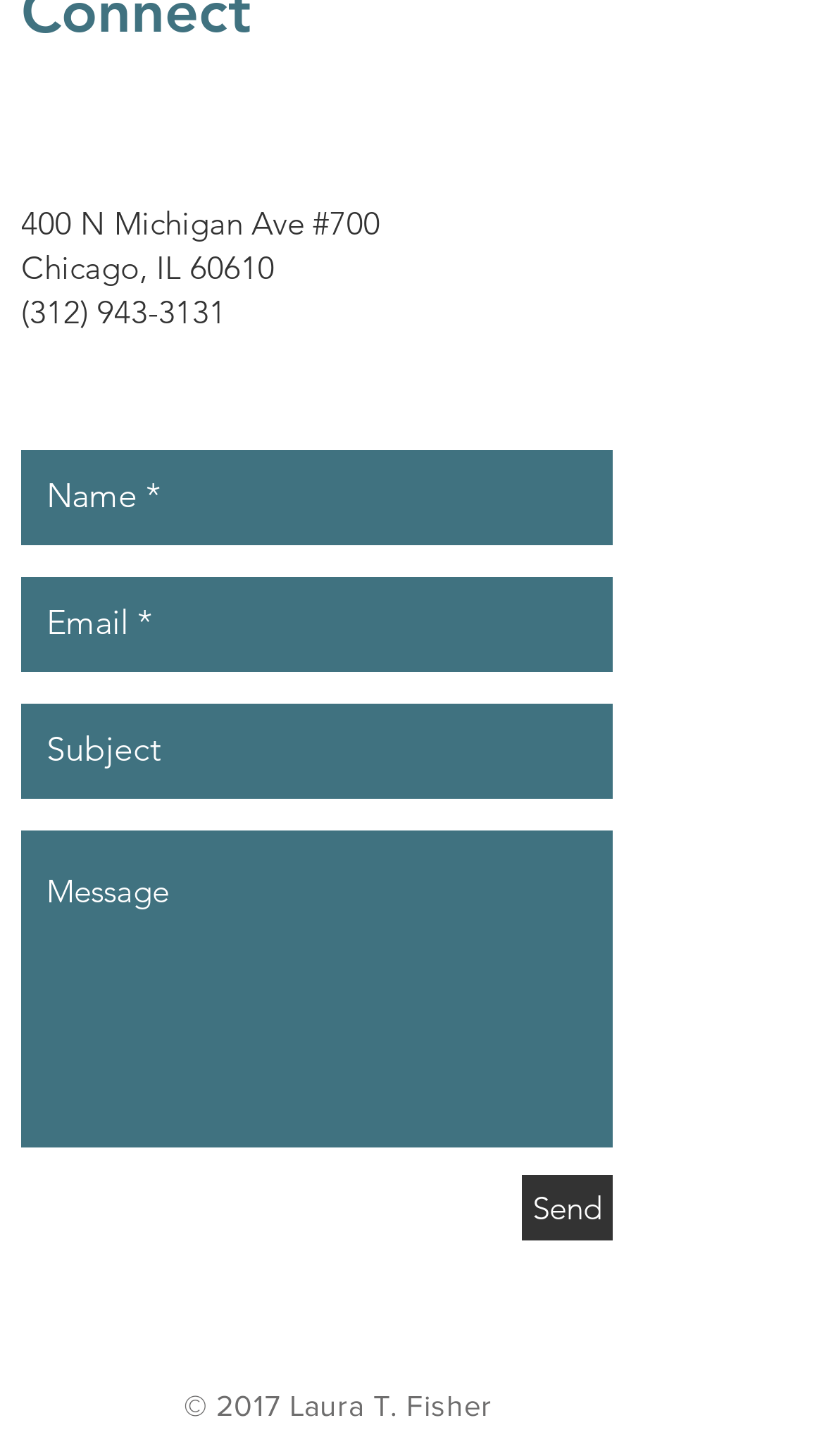Identify the bounding box coordinates for the UI element that matches this description: "aria-label="Vimeo - Black Circle"".

[0.154, 0.241, 0.244, 0.291]